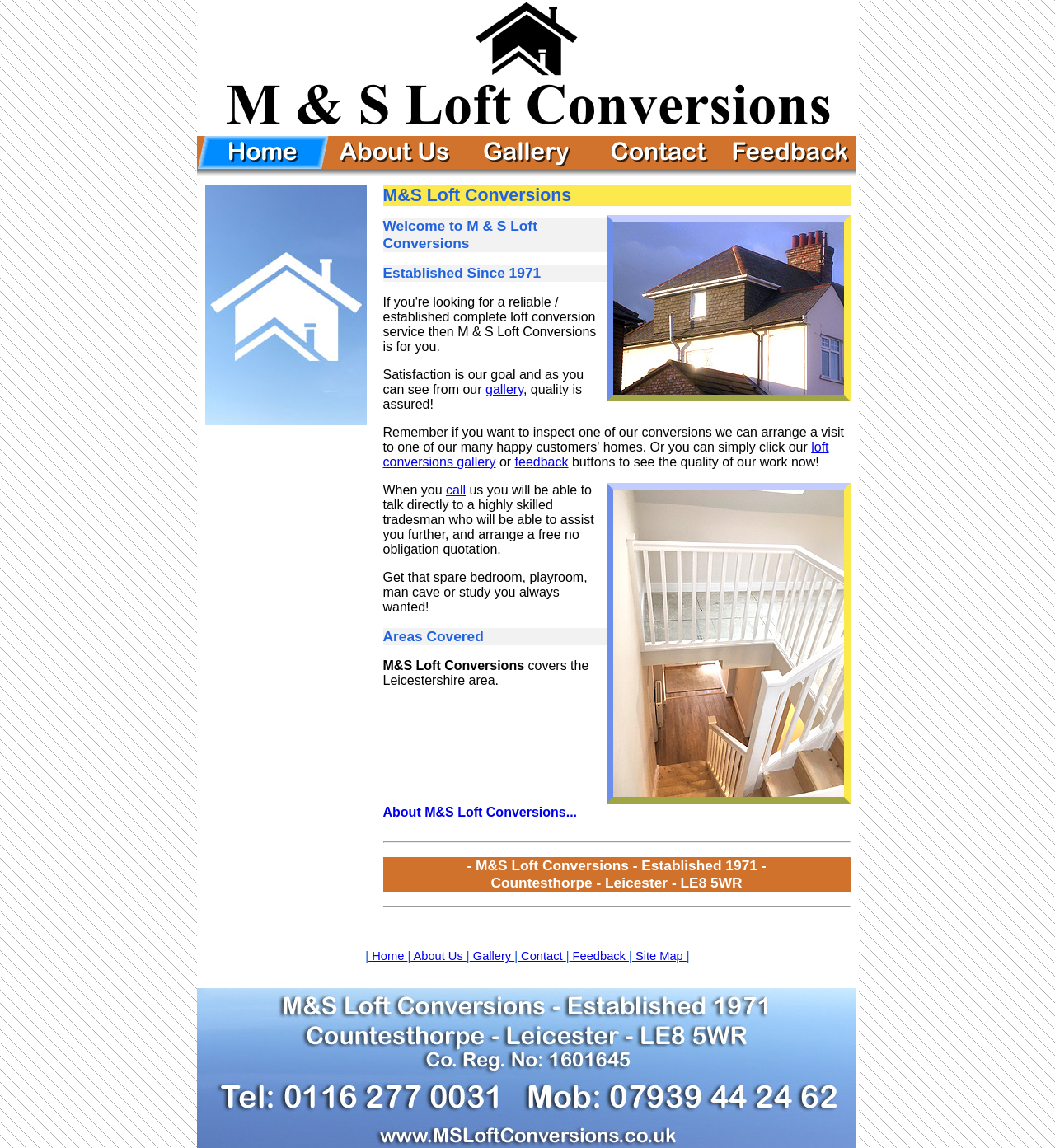Please find the main title text of this webpage.

M&S Loft Conversions